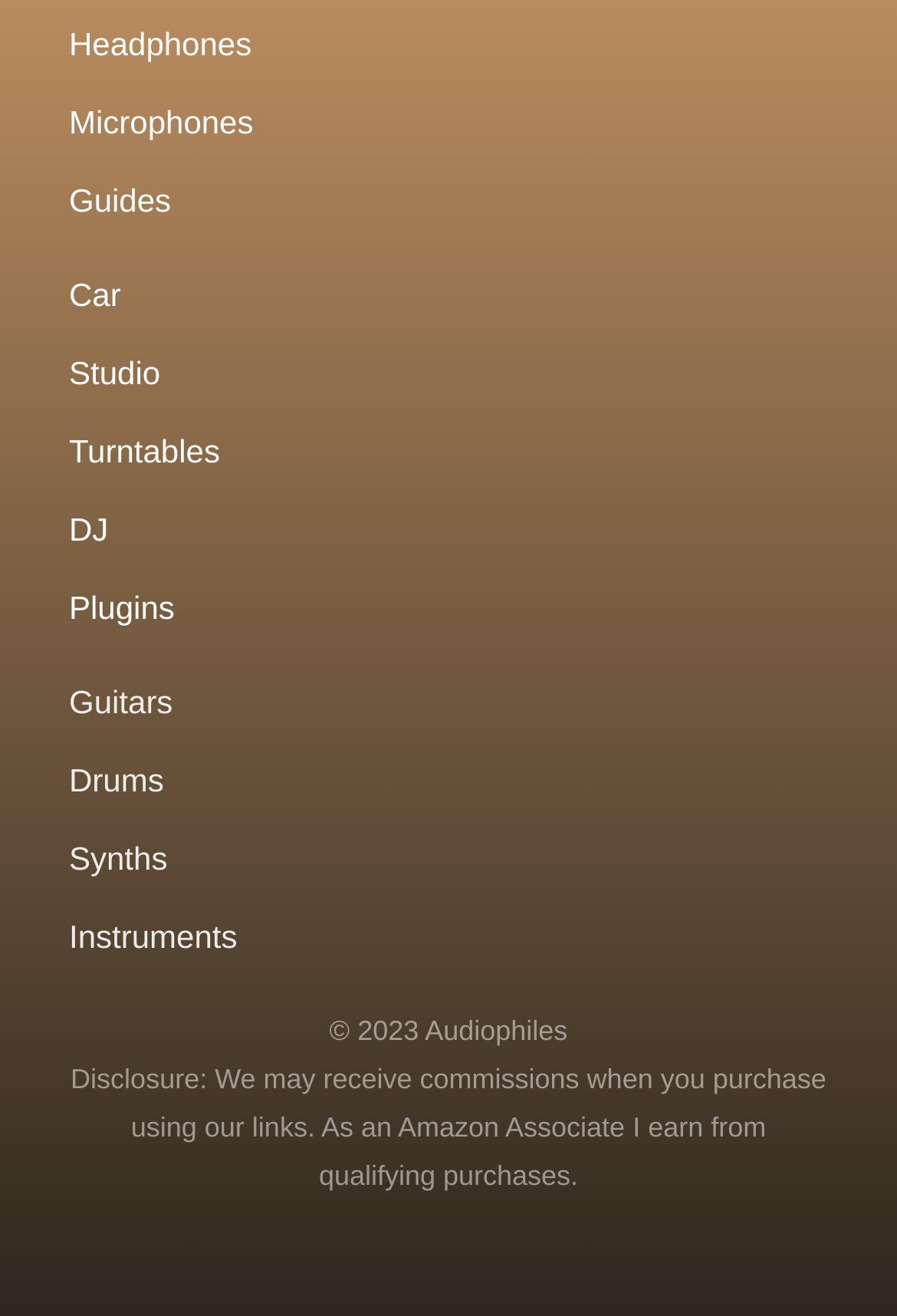Determine the bounding box coordinates of the clickable element to complete this instruction: "Learn about OCP przewoźnika". Provide the coordinates in the format of four float numbers between 0 and 1, [left, top, right, bottom].

None